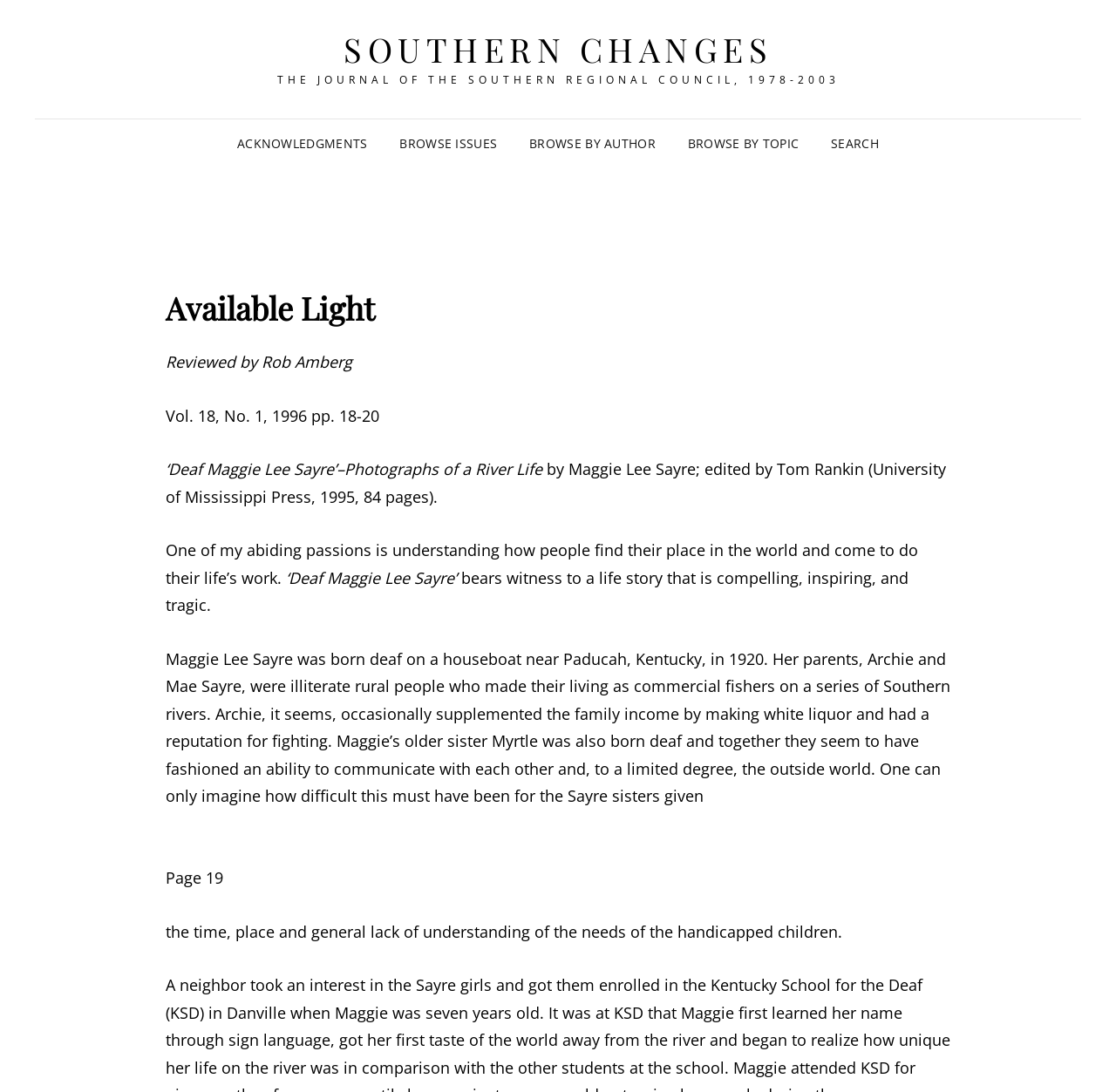What is the volume and issue number of the journal?
Using the image as a reference, give an elaborate response to the question.

I found the answer by looking at the StaticText element with the text 'Vol. 18, No. 1, 1996 pp. 18-20' which contains the volume and issue number of the journal.